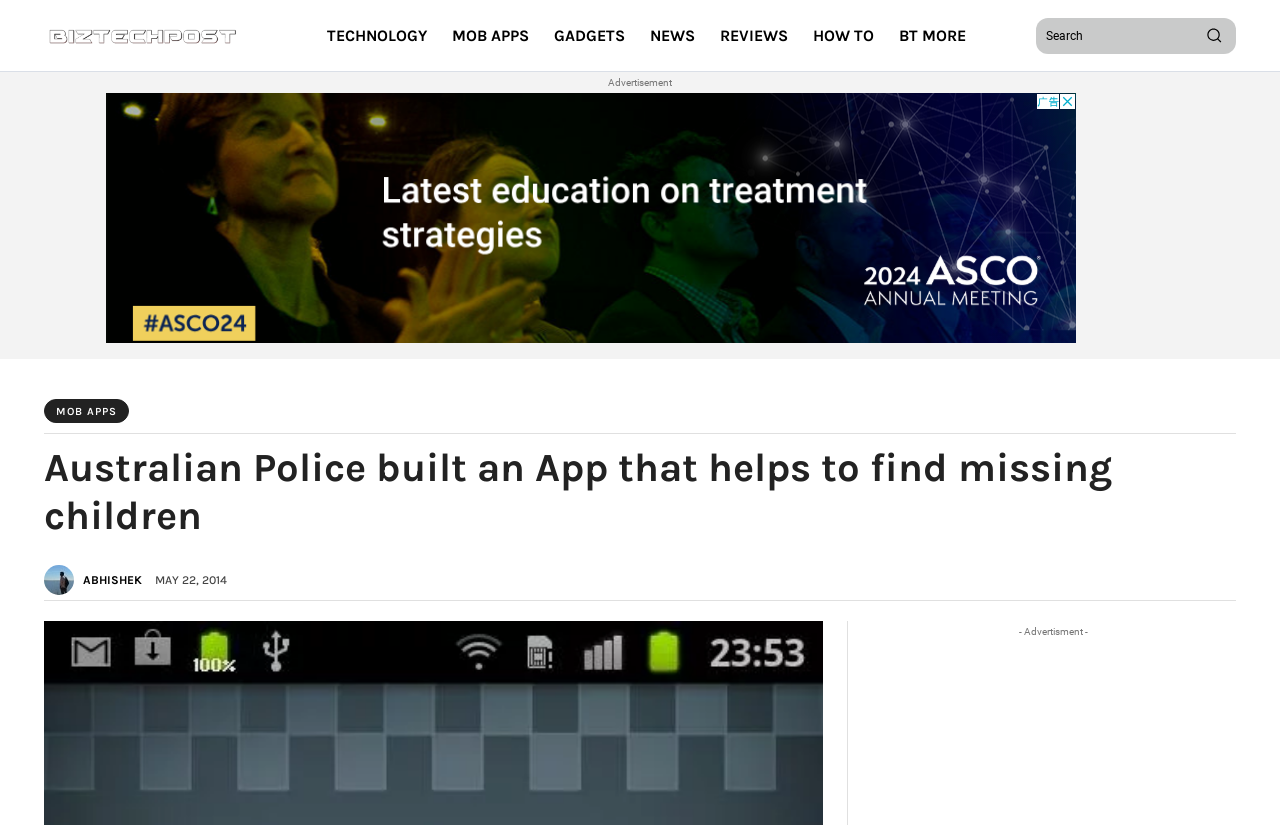What is the date of the article?
Refer to the image and provide a one-word or short phrase answer.

MAY 22, 2014